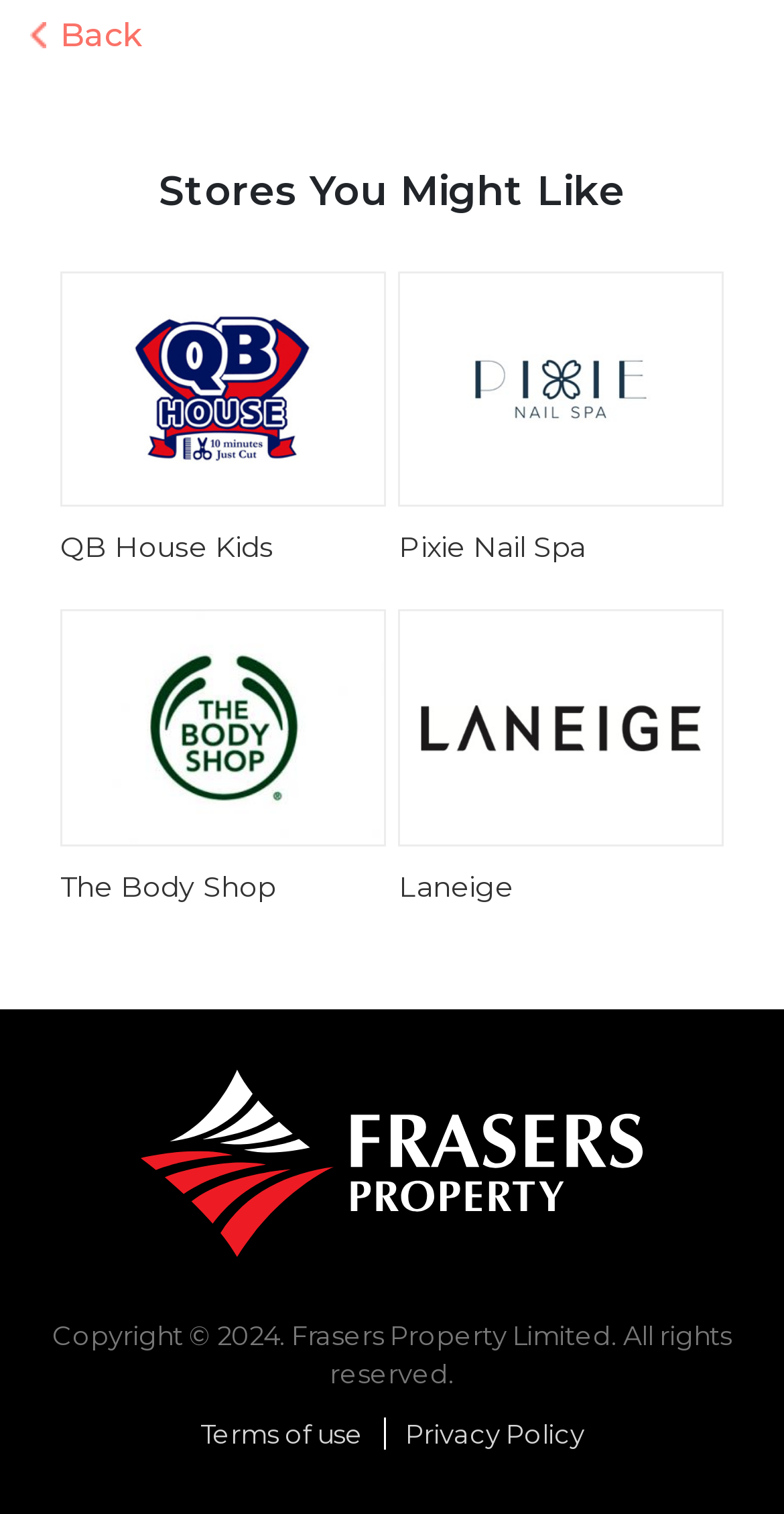Determine the bounding box coordinates for the region that must be clicked to execute the following instruction: "view Pixie Nail Spa".

[0.508, 0.242, 0.923, 0.267]